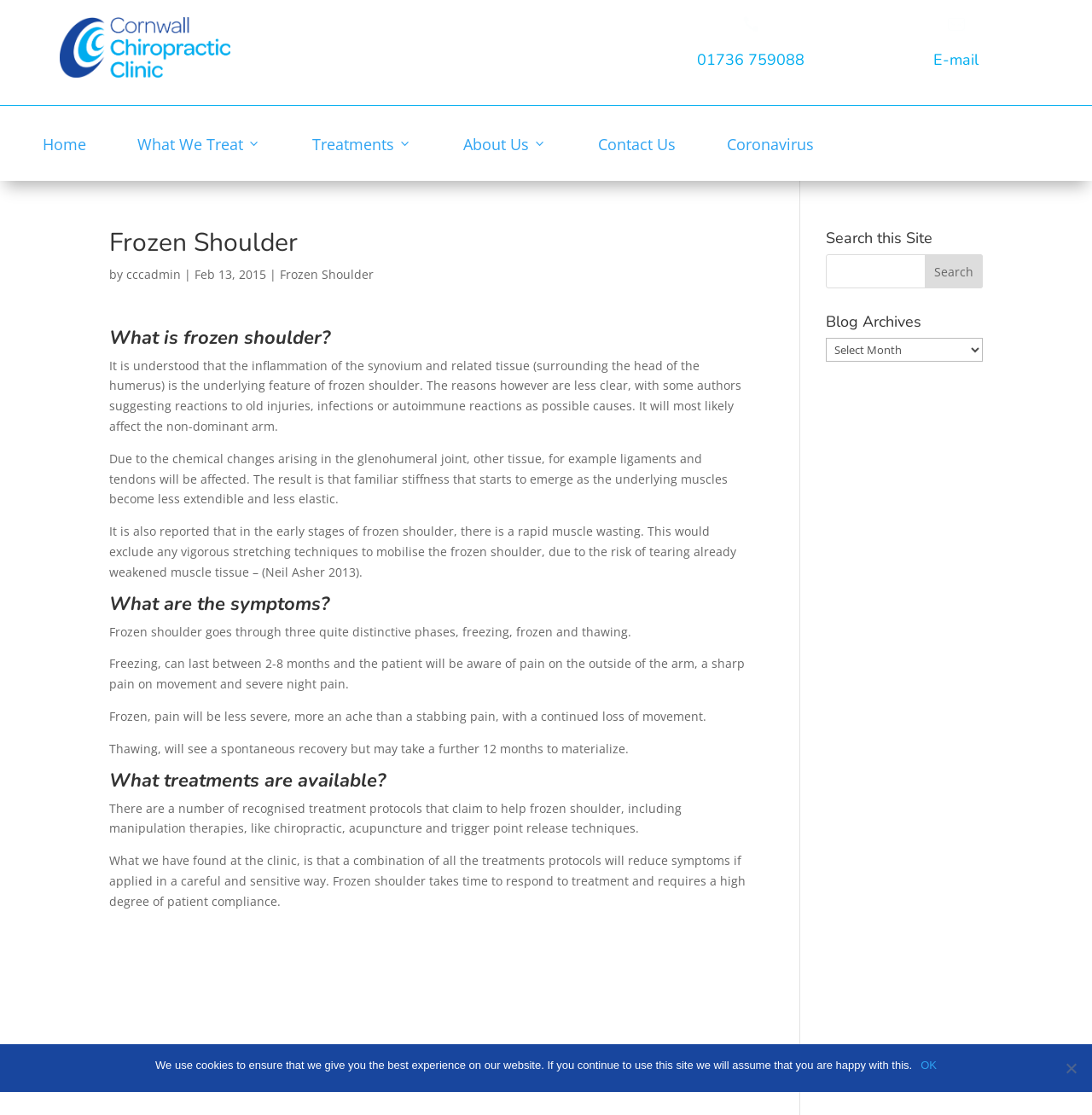Can you find the bounding box coordinates for the element that needs to be clicked to execute this instruction: "View the 'Blog Archives'"? The coordinates should be given as four float numbers between 0 and 1, i.e., [left, top, right, bottom].

[0.756, 0.281, 0.9, 0.303]